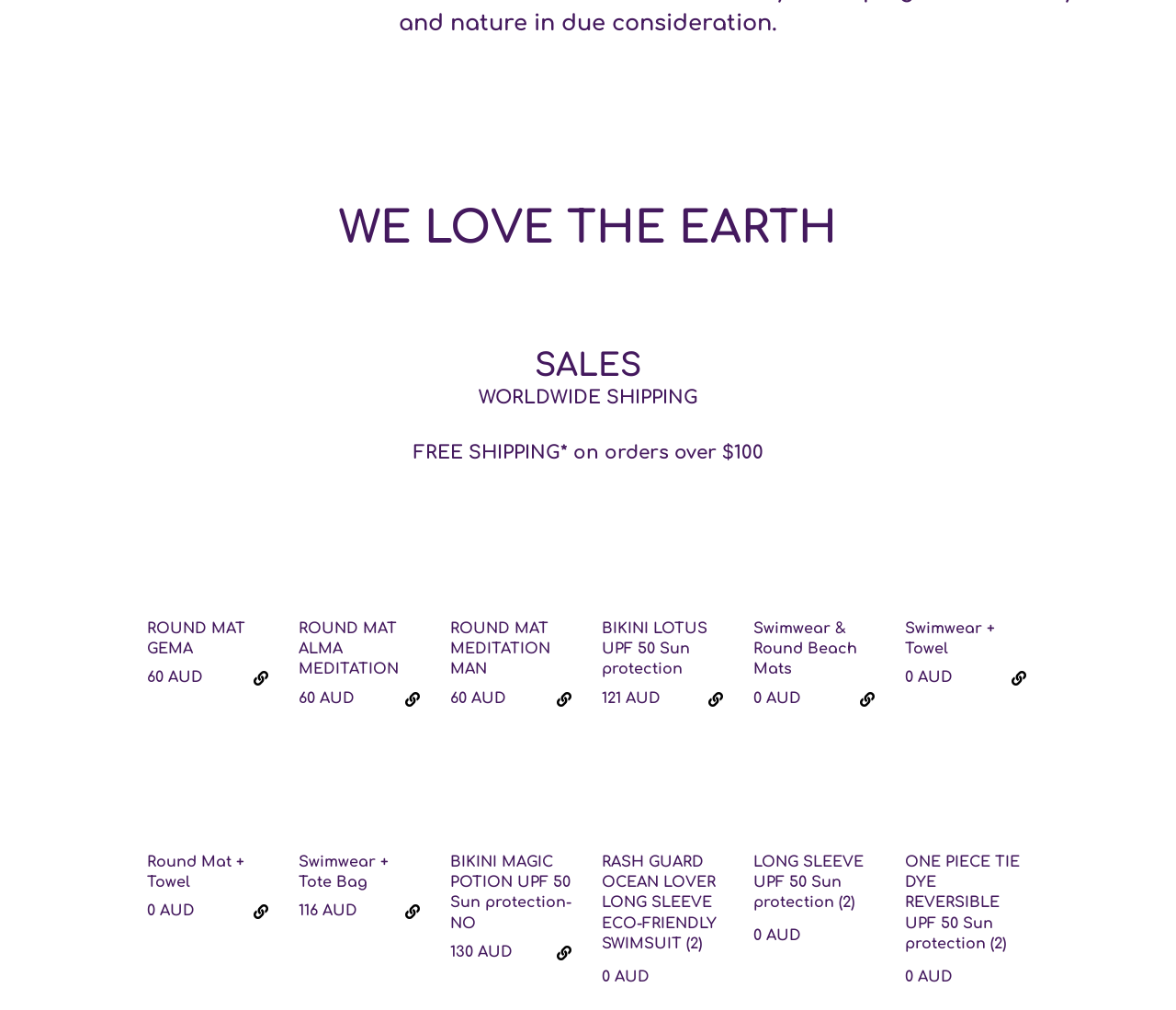Show me the bounding box coordinates of the clickable region to achieve the task as per the instruction: "Explore Swimwear & Round Beach Mats".

[0.652, 0.489, 0.734, 0.585]